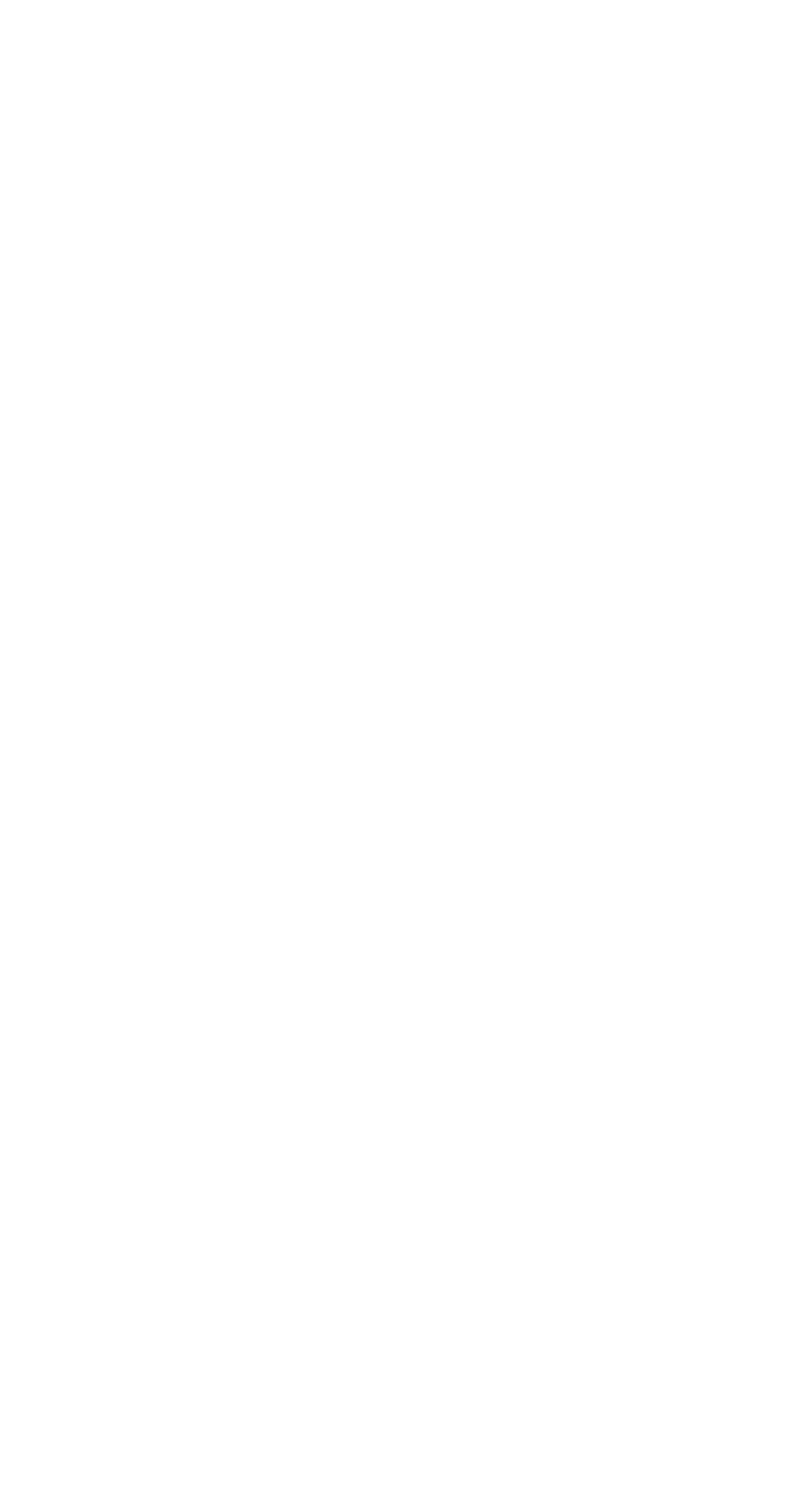Please respond in a single word or phrase: 
How many links are under 'Industries'?

4